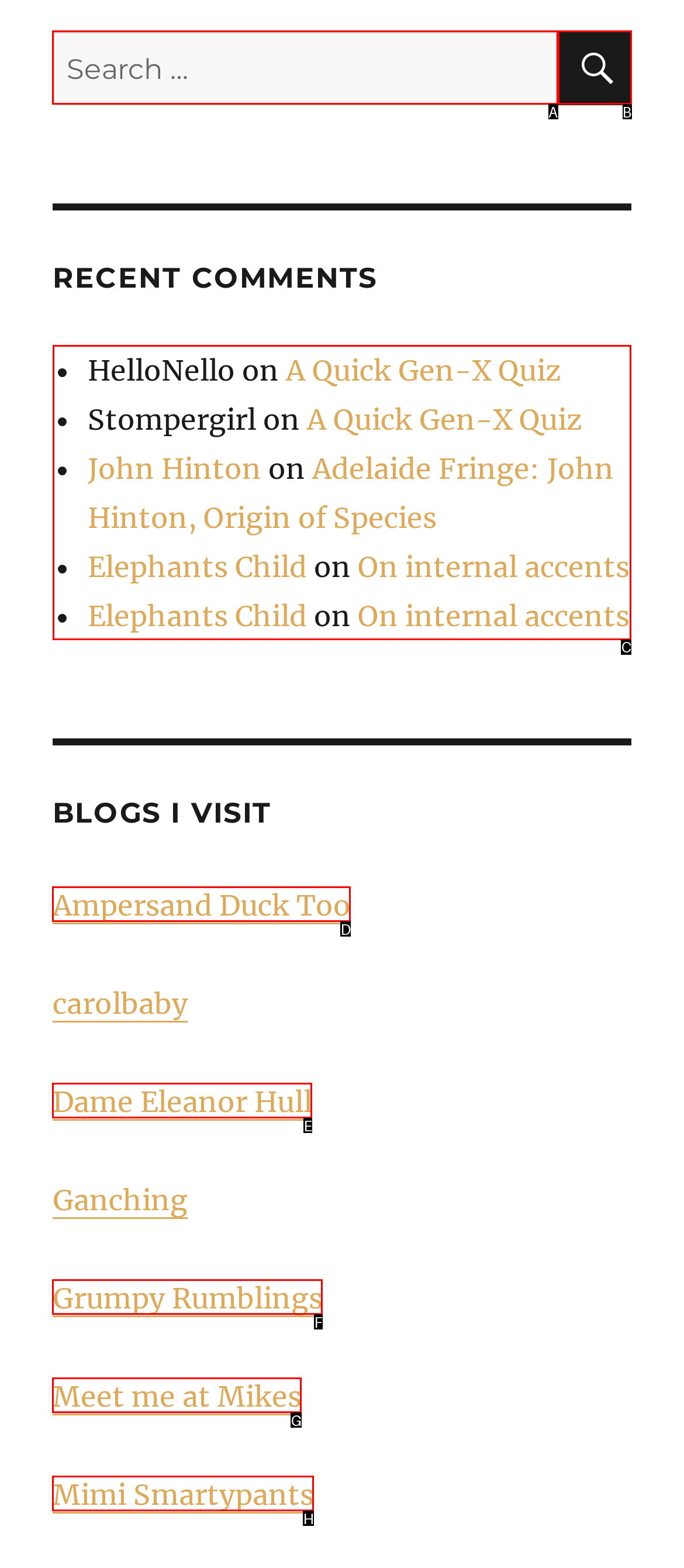Select the correct HTML element to complete the following task: View recent comments
Provide the letter of the choice directly from the given options.

C